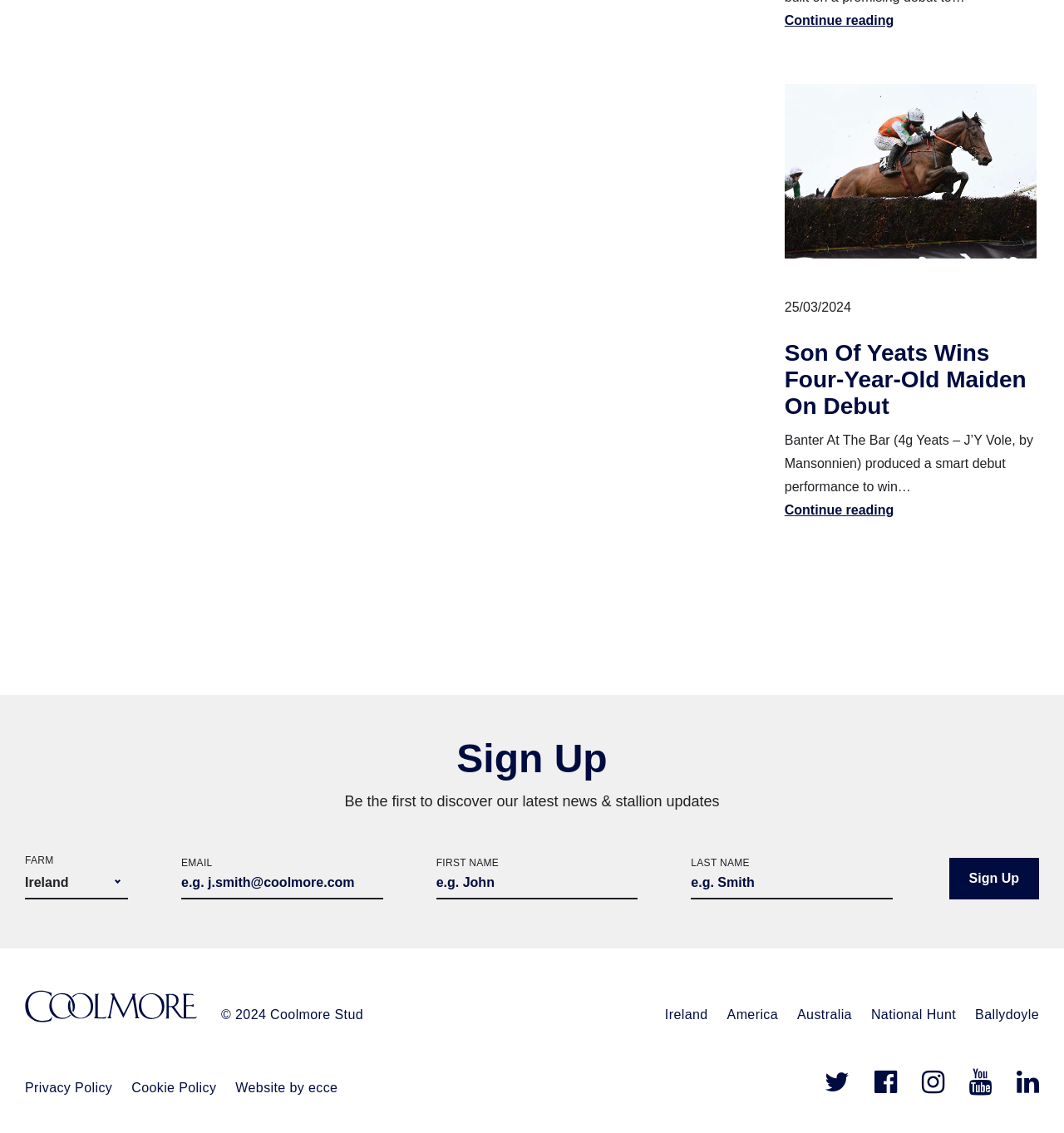Determine the bounding box coordinates of the region I should click to achieve the following instruction: "Click the 'Coolmore homepage' link". Ensure the bounding box coordinates are four float numbers between 0 and 1, i.e., [left, top, right, bottom].

[0.023, 0.874, 0.185, 0.905]